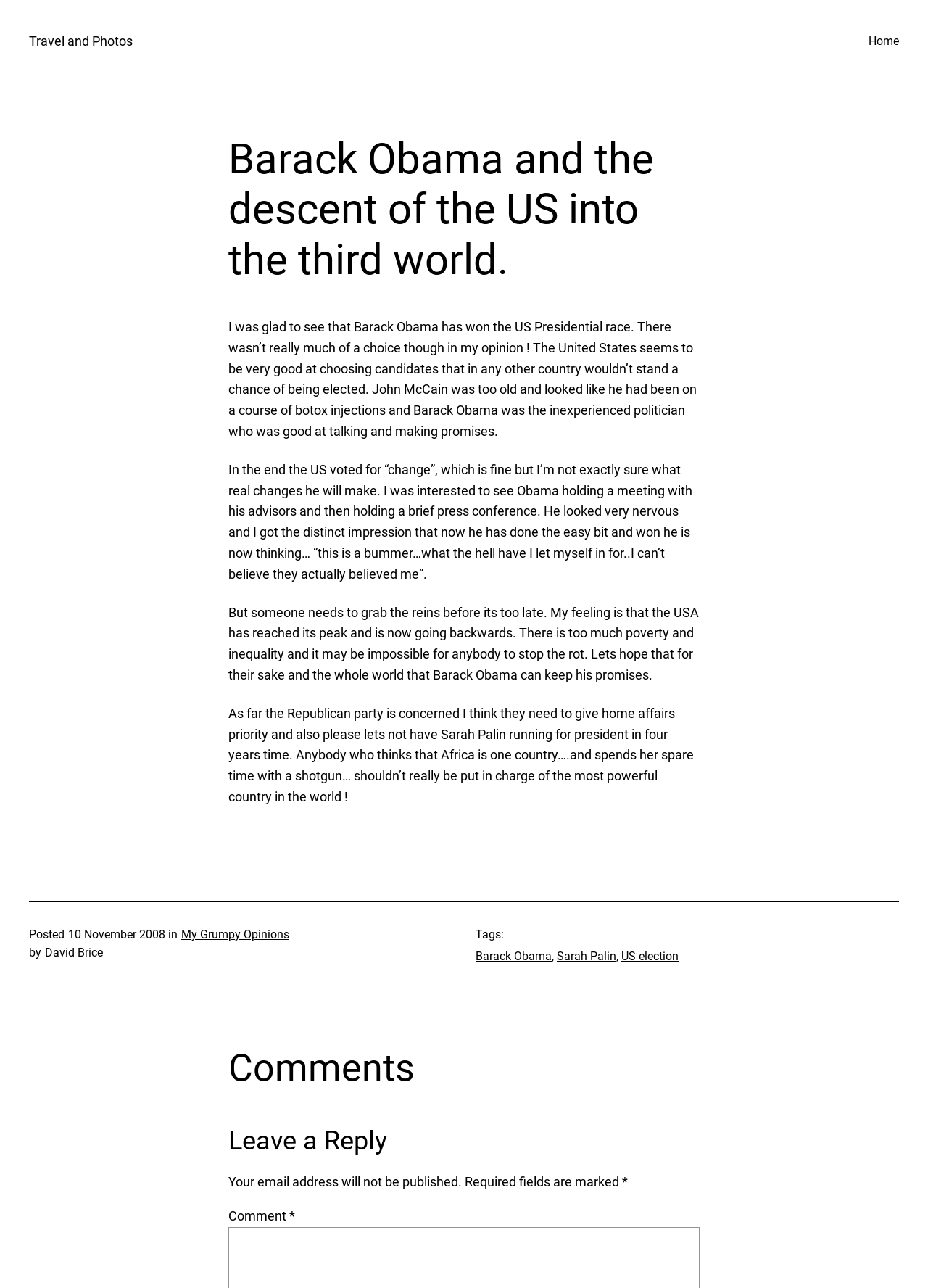Please provide a one-word or phrase answer to the question: 
What is the author's opinion about Barack Obama?

Positive